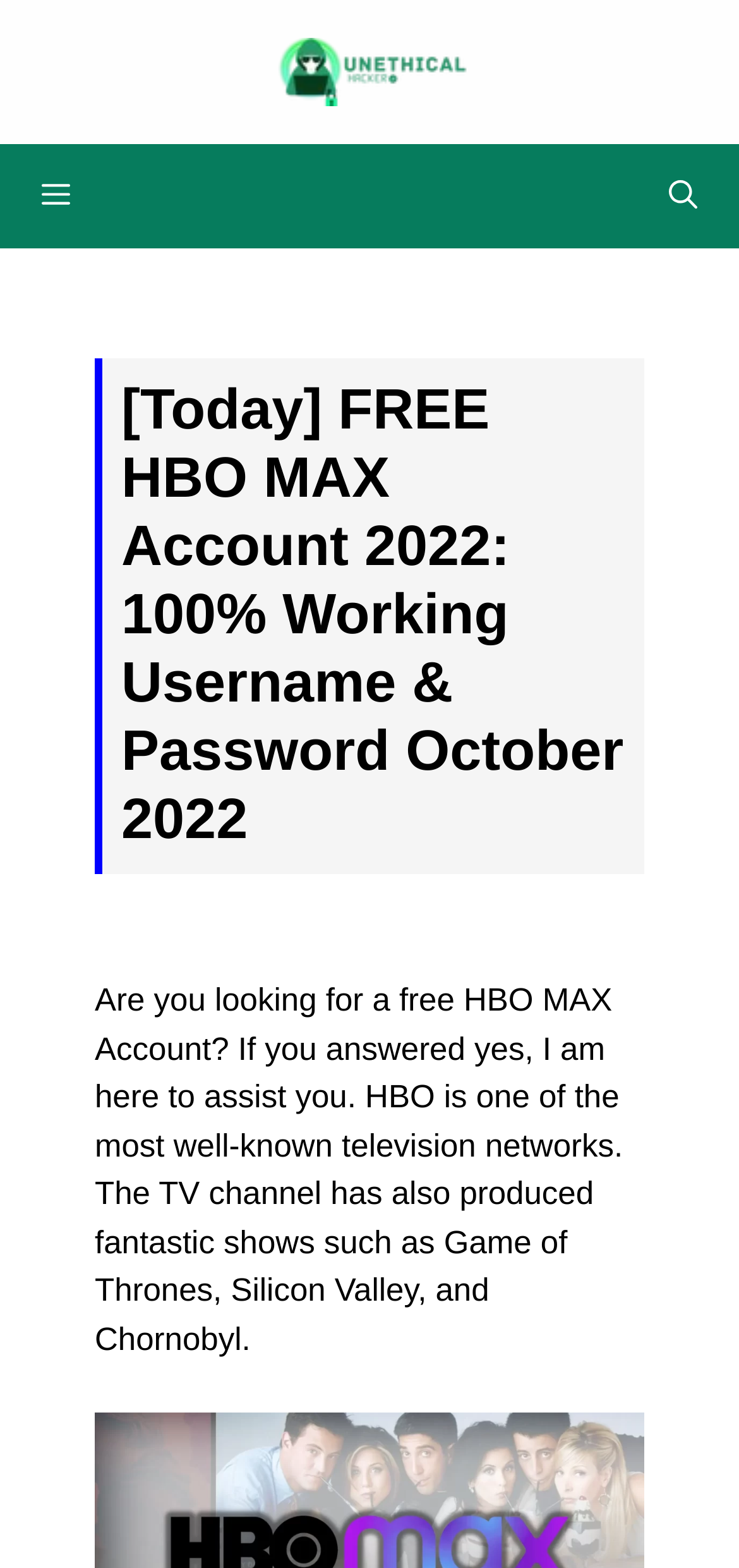Given the content of the image, can you provide a detailed answer to the question?
What is the name of the website?

The question asks for the name of the website. By looking at the banner element, we can find the link 'Unethical Hacker' which is likely to be the name of the website.